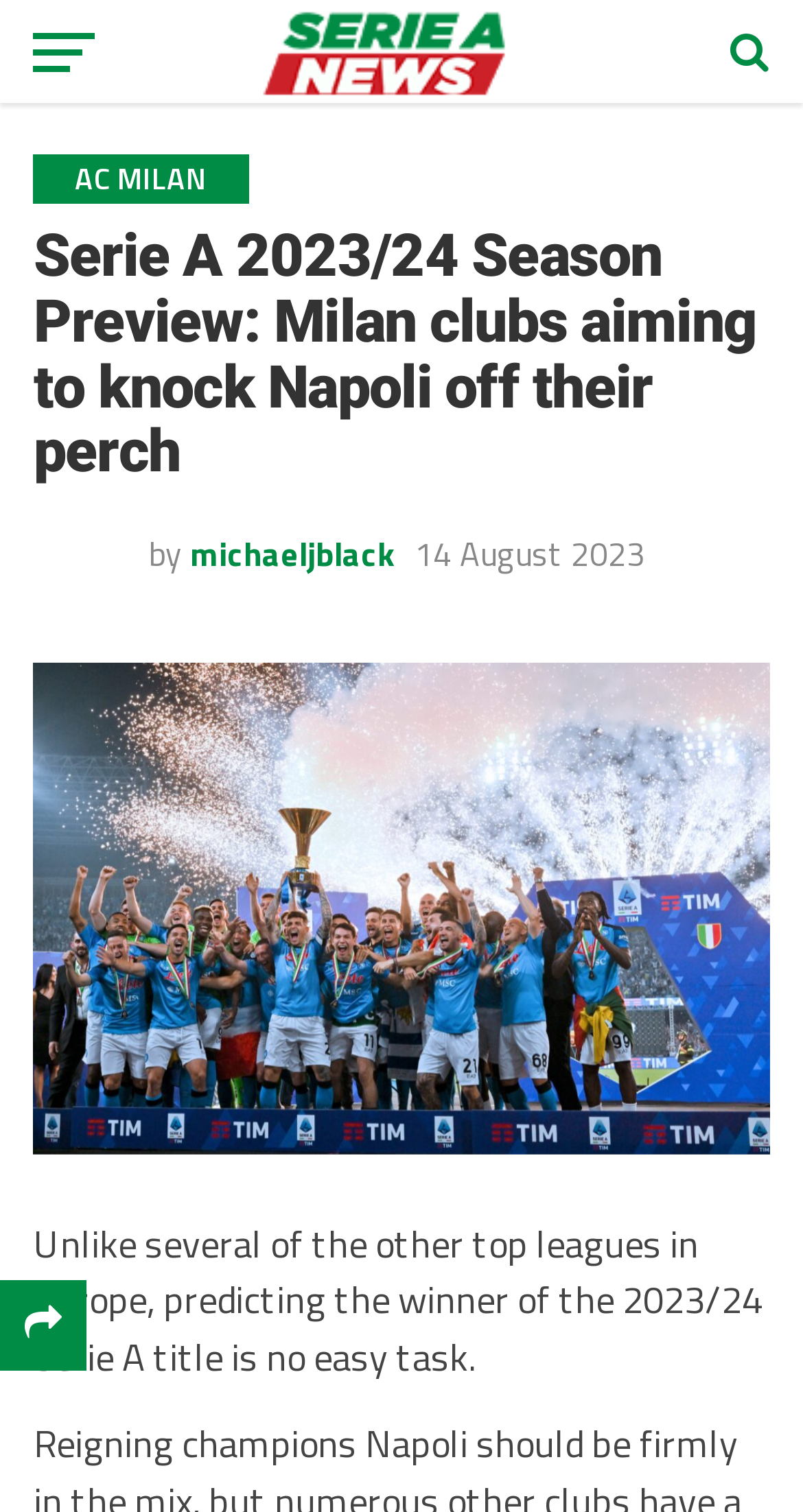Provide the bounding box coordinates of the HTML element this sentence describes: "michaeljblack".

[0.236, 0.35, 0.49, 0.383]